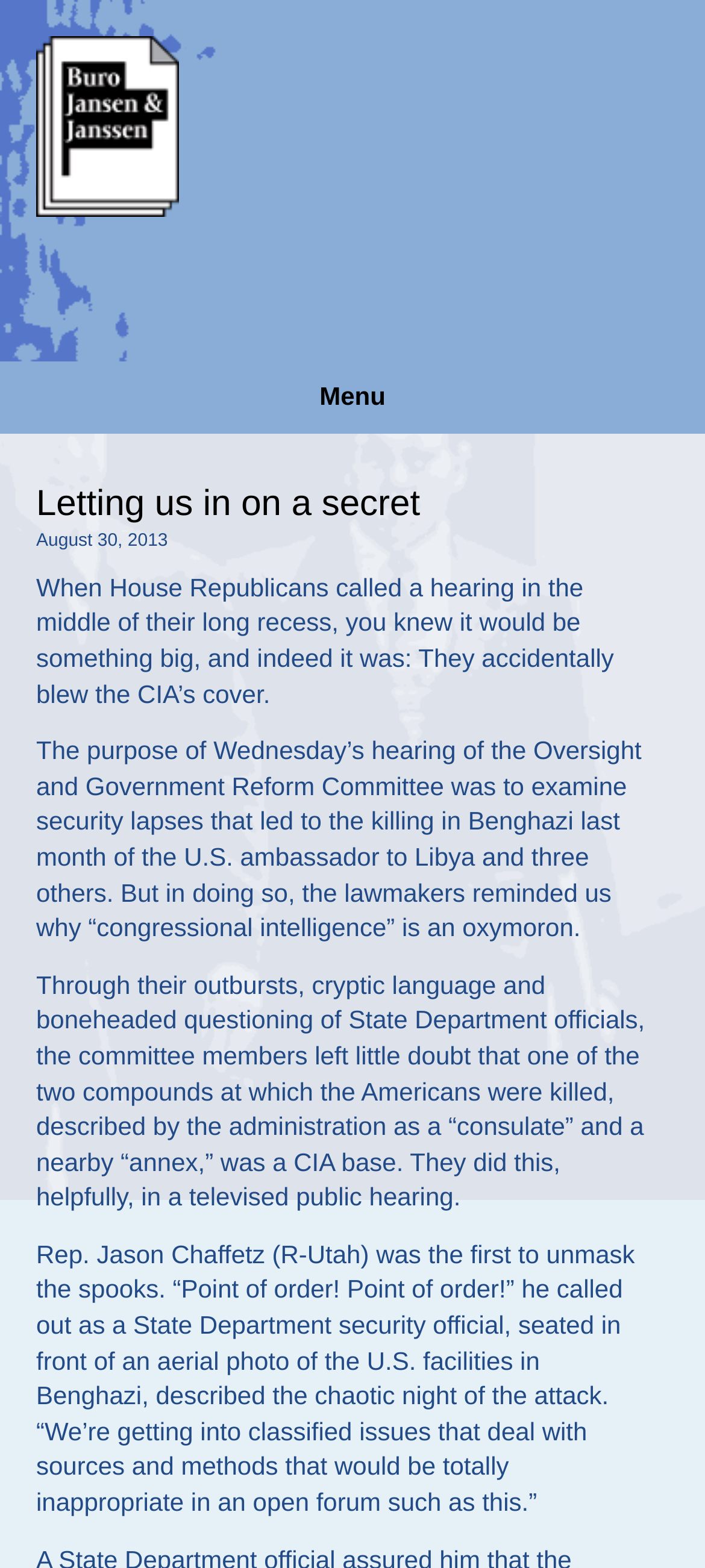Who is the representative mentioned in the article?
Carefully examine the image and provide a detailed answer to the question.

The article mentions a representative named Jason Chaffetz, who is quoted as saying 'Point of order! Point of order!' during a hearing.